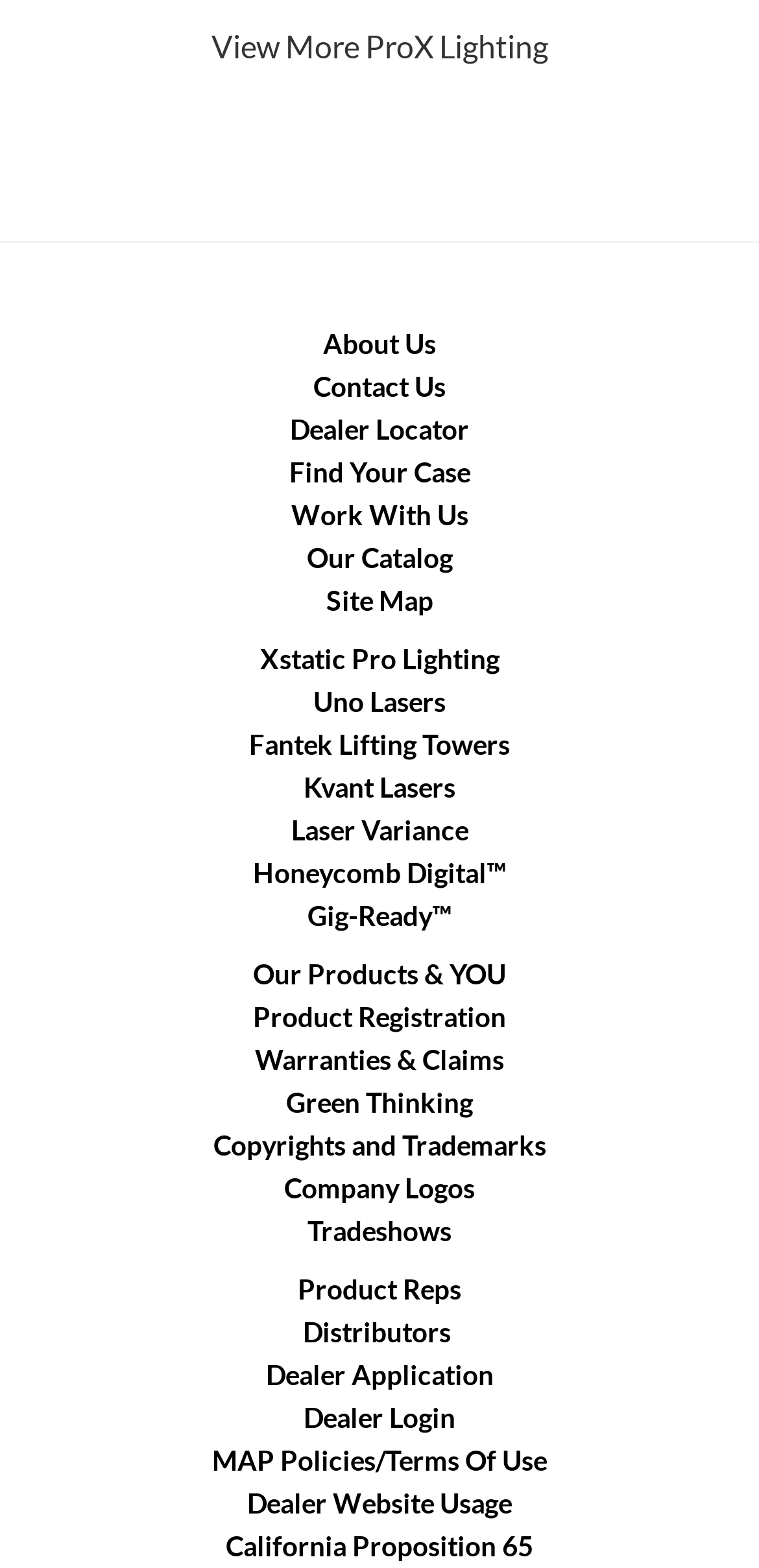Please provide the bounding box coordinates for the element that needs to be clicked to perform the following instruction: "Learn about the company". The coordinates should be given as four float numbers between 0 and 1, i.e., [left, top, right, bottom].

[0.426, 0.208, 0.574, 0.229]